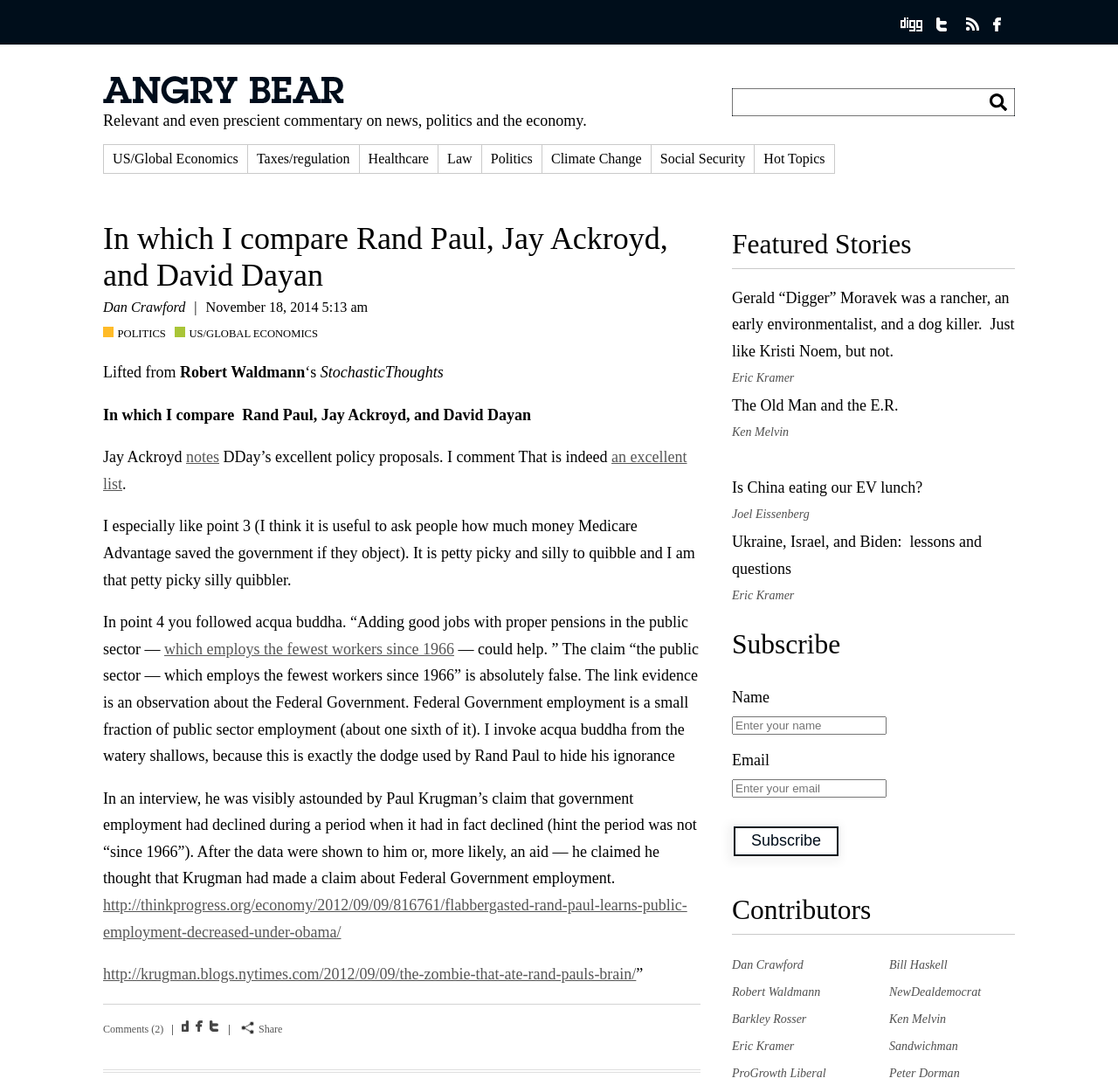What is the name of the blog?
Carefully analyze the image and provide a thorough answer to the question.

The name of the blog can be found in the top left corner of the webpage, where it says 'Angry Bear' in bold font, accompanied by an image of a bear.